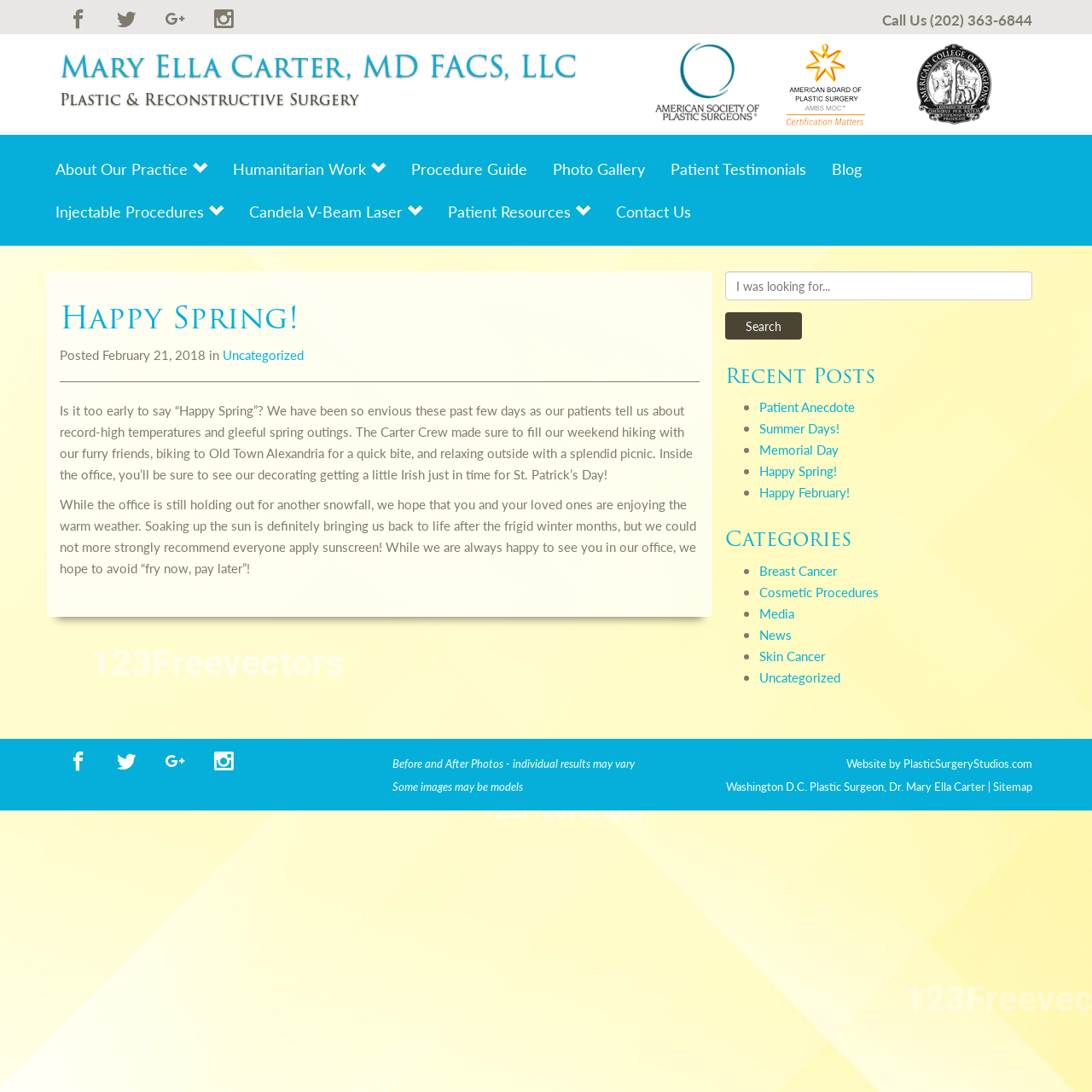What are the categories listed on the webpage?
Look at the image and answer the question using a single word or phrase.

Breast Cancer, Cosmetic Procedures, Media, News, Skin Cancer, Uncategorized